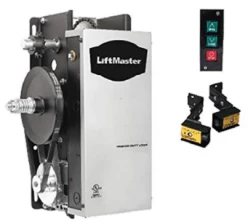How many control panels are adjacent to the opener?
Analyze the image and provide a thorough answer to the question.

According to the image, there are two control panels adjacent to the LiftMaster garage door opener system, one featuring three colored buttons, allowing for easy operation.